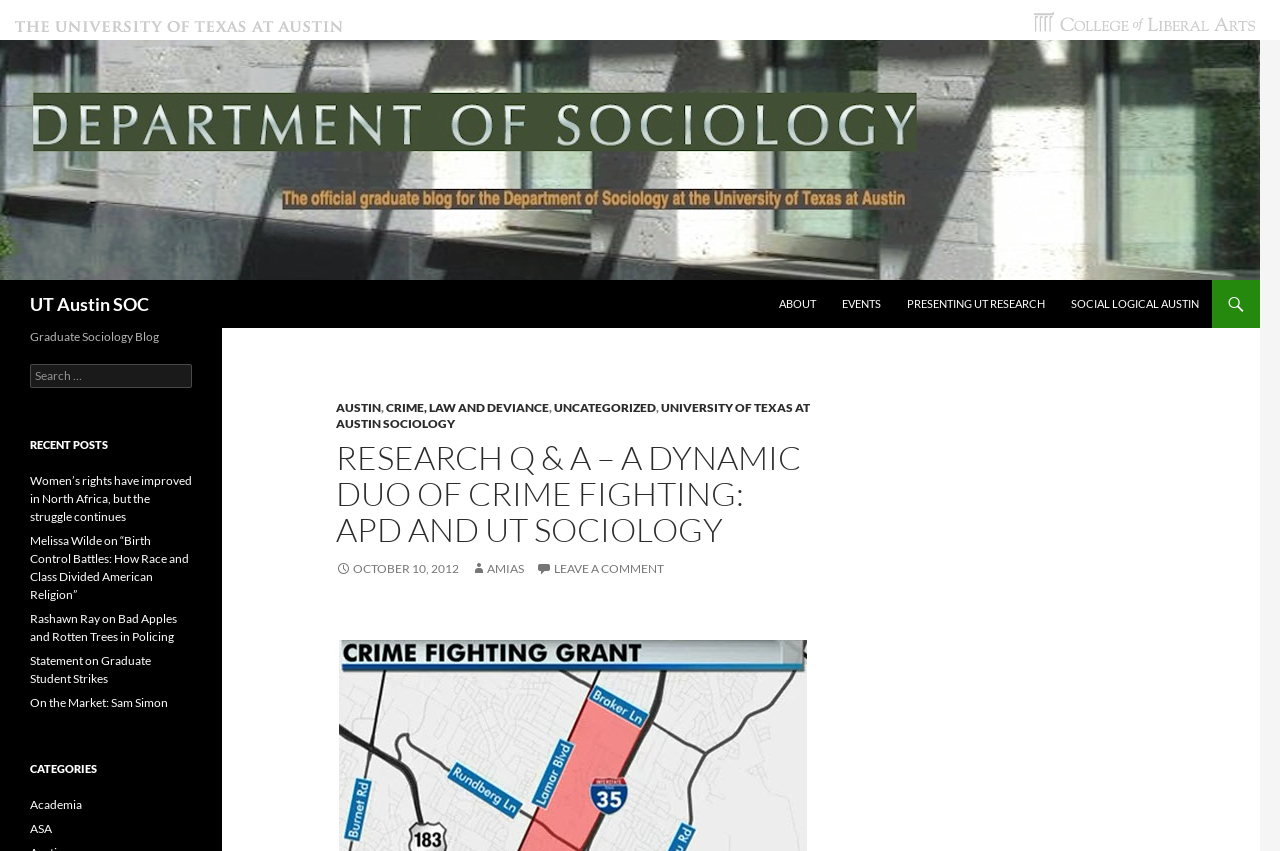Please identify the bounding box coordinates of the clickable element to fulfill the following instruction: "Go to UT Austin SOC". The coordinates should be four float numbers between 0 and 1, i.e., [left, top, right, bottom].

[0.0, 0.174, 0.984, 0.196]